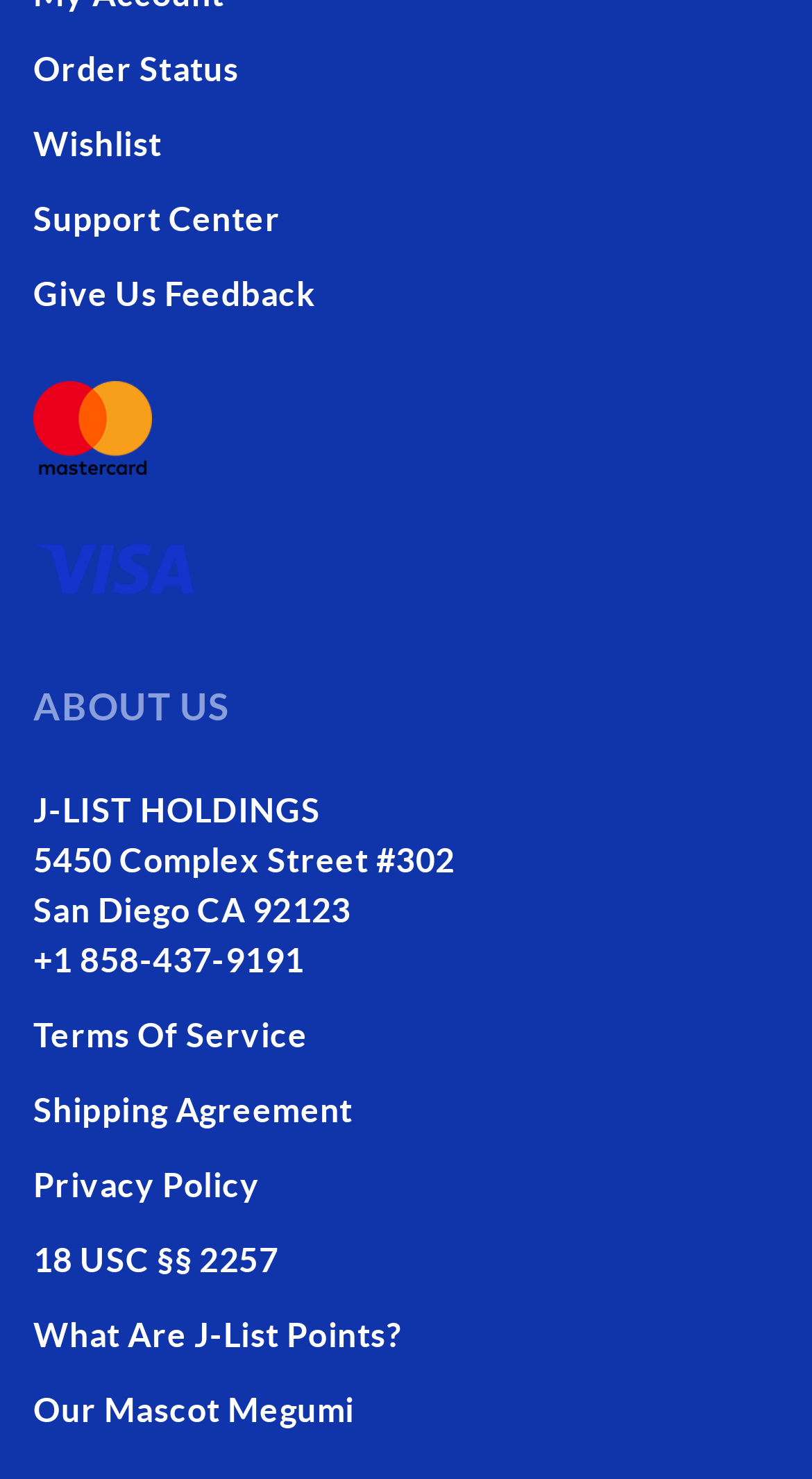Determine the coordinates of the bounding box for the clickable area needed to execute this instruction: "Get information about J-List points".

[0.041, 0.881, 0.959, 0.926]